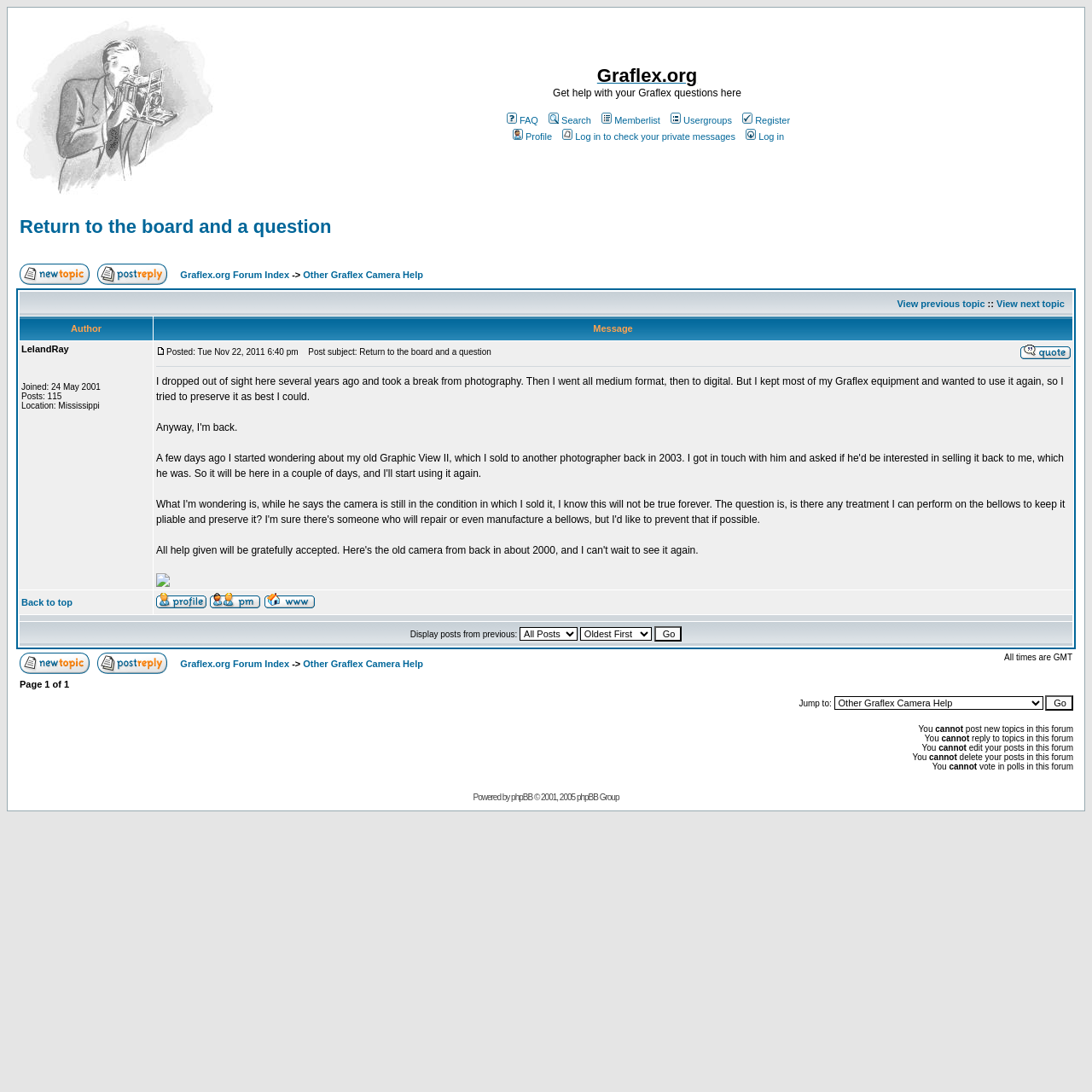Identify the bounding box coordinates of the clickable region to carry out the given instruction: "Post new topic".

[0.018, 0.244, 0.082, 0.253]